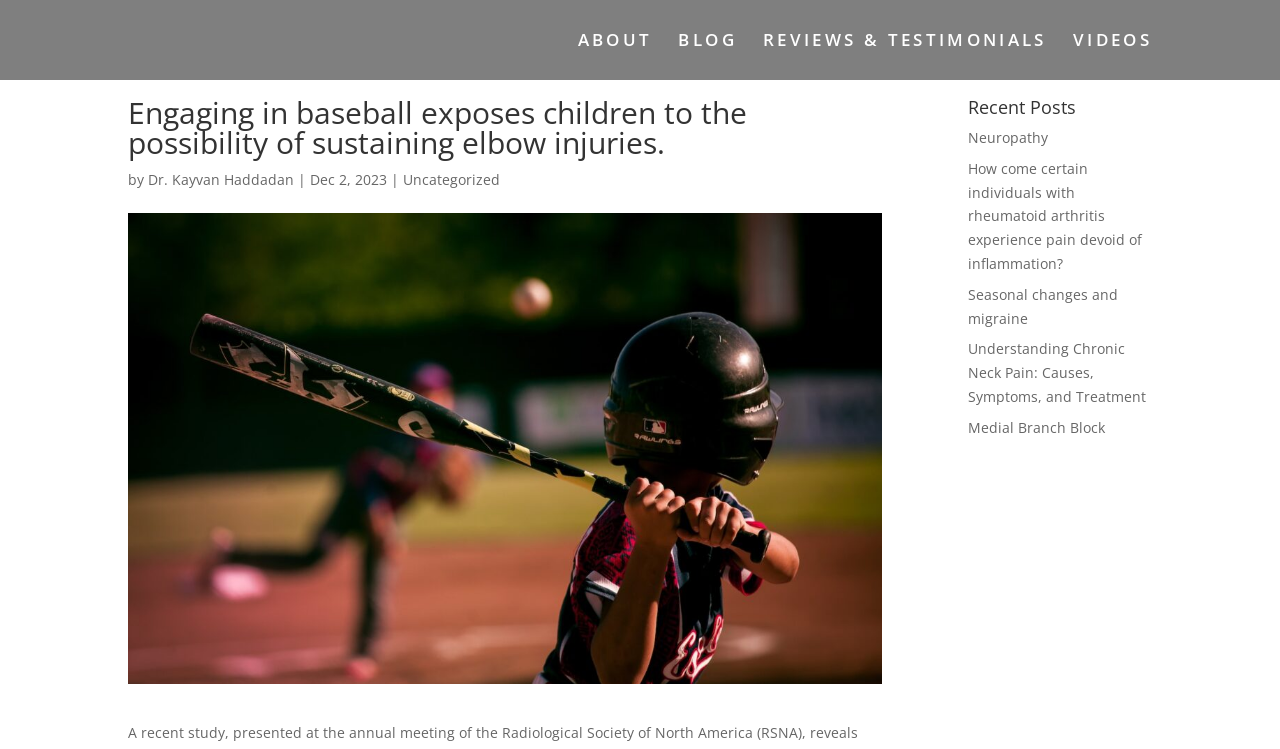From the webpage screenshot, identify the region described by Dr. Kayvan Haddadan. Provide the bounding box coordinates as (top-left x, top-left y, bottom-right x, bottom-right y), with each value being a floating point number between 0 and 1.

[0.116, 0.227, 0.23, 0.252]